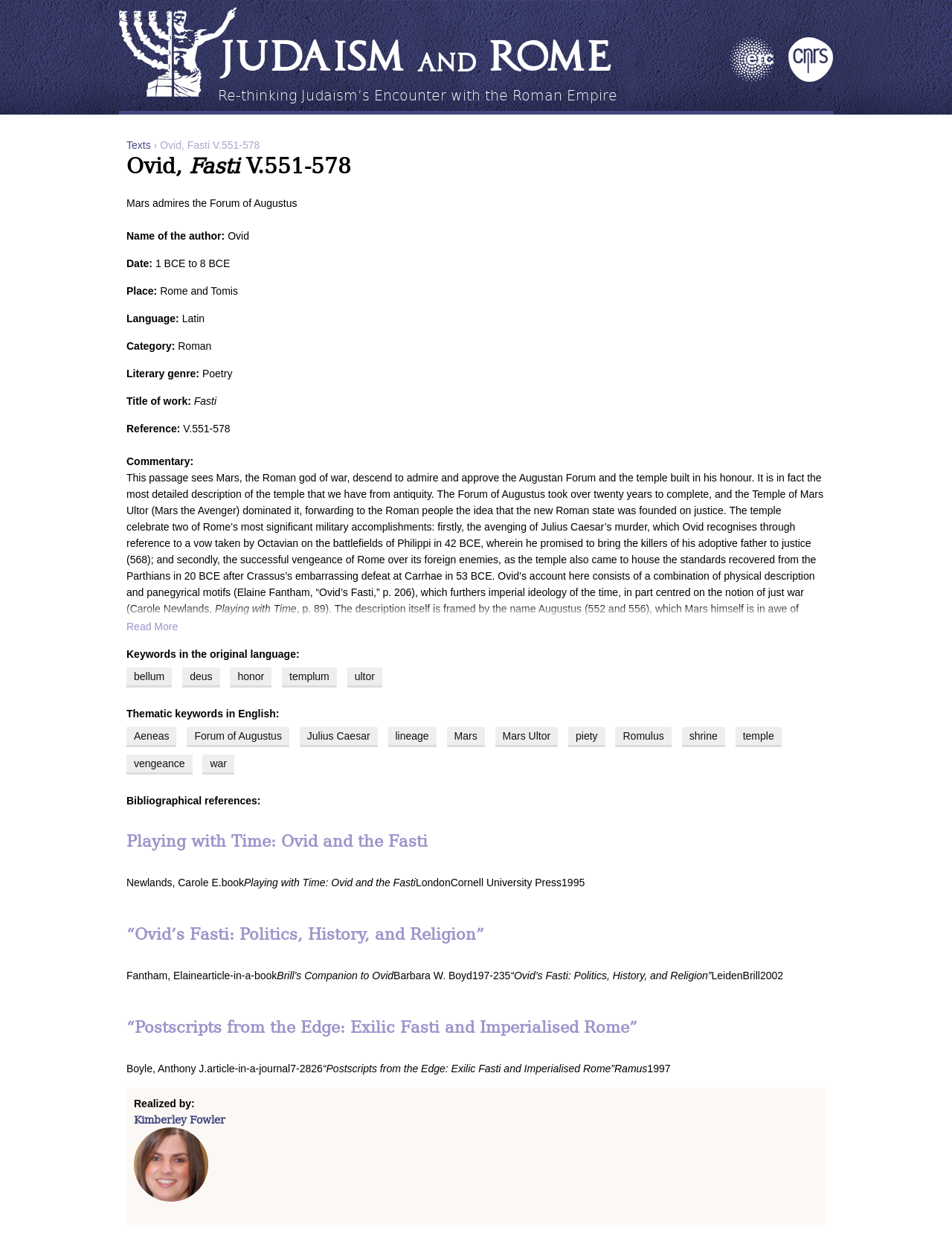Please determine and provide the text content of the webpage's heading.

Judaism and Rome